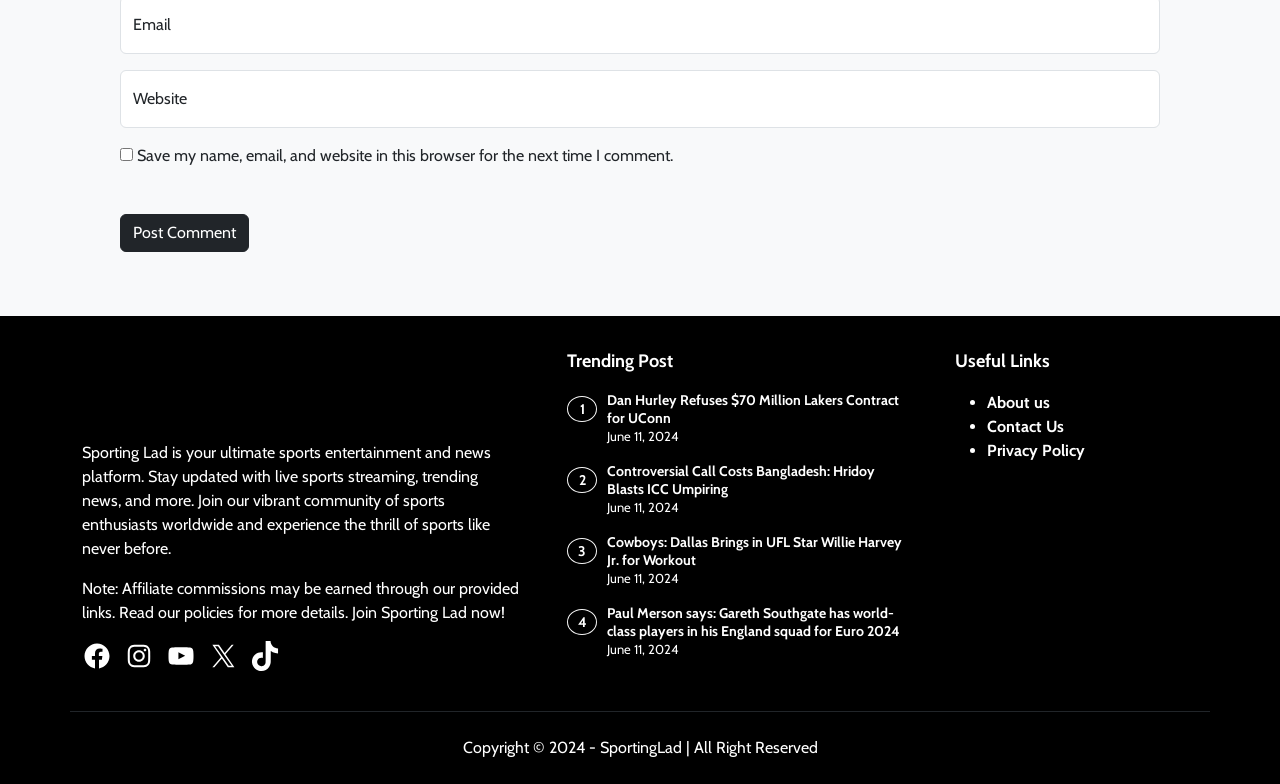Locate the bounding box coordinates of the element that should be clicked to execute the following instruction: "Enter website name".

[0.094, 0.089, 0.906, 0.163]